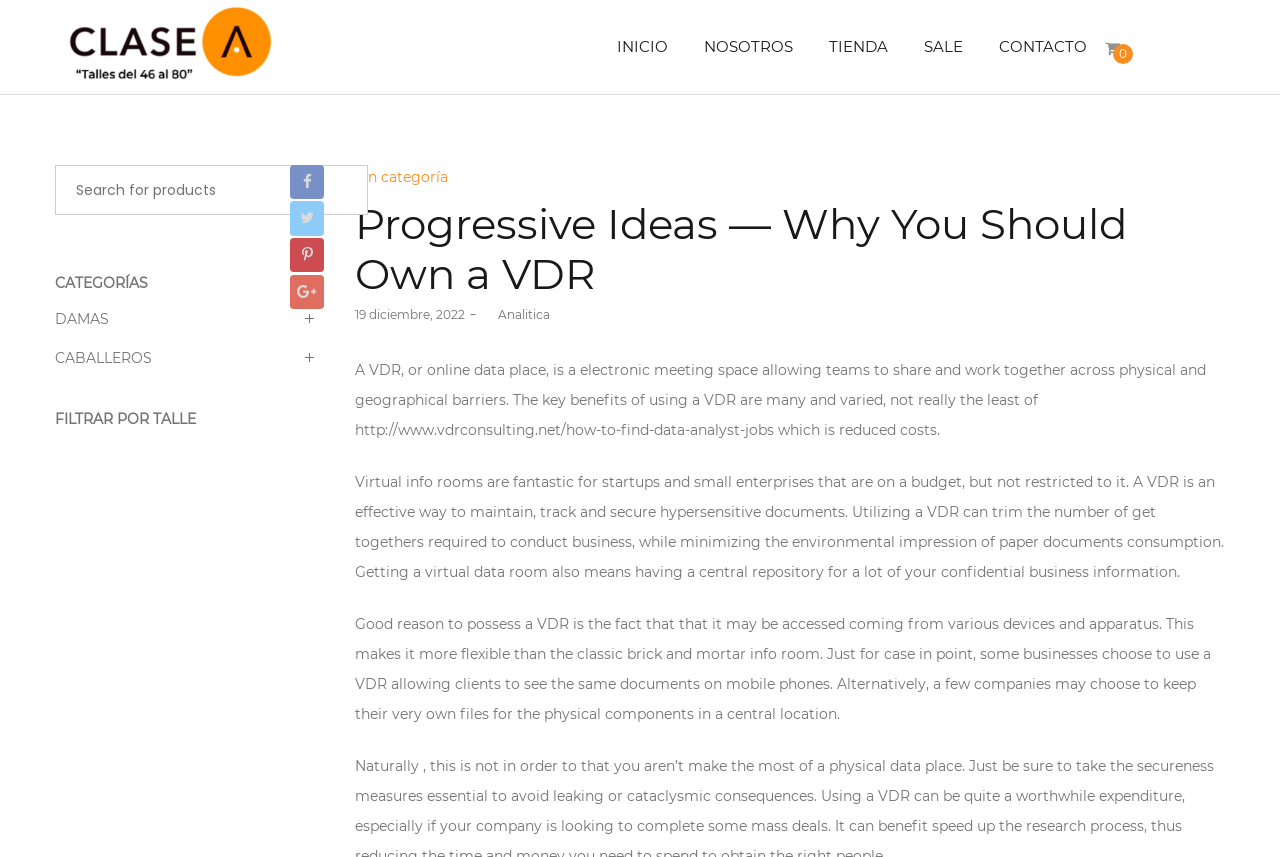What is a VDR?
Answer the question using a single word or phrase, according to the image.

electronic meeting space